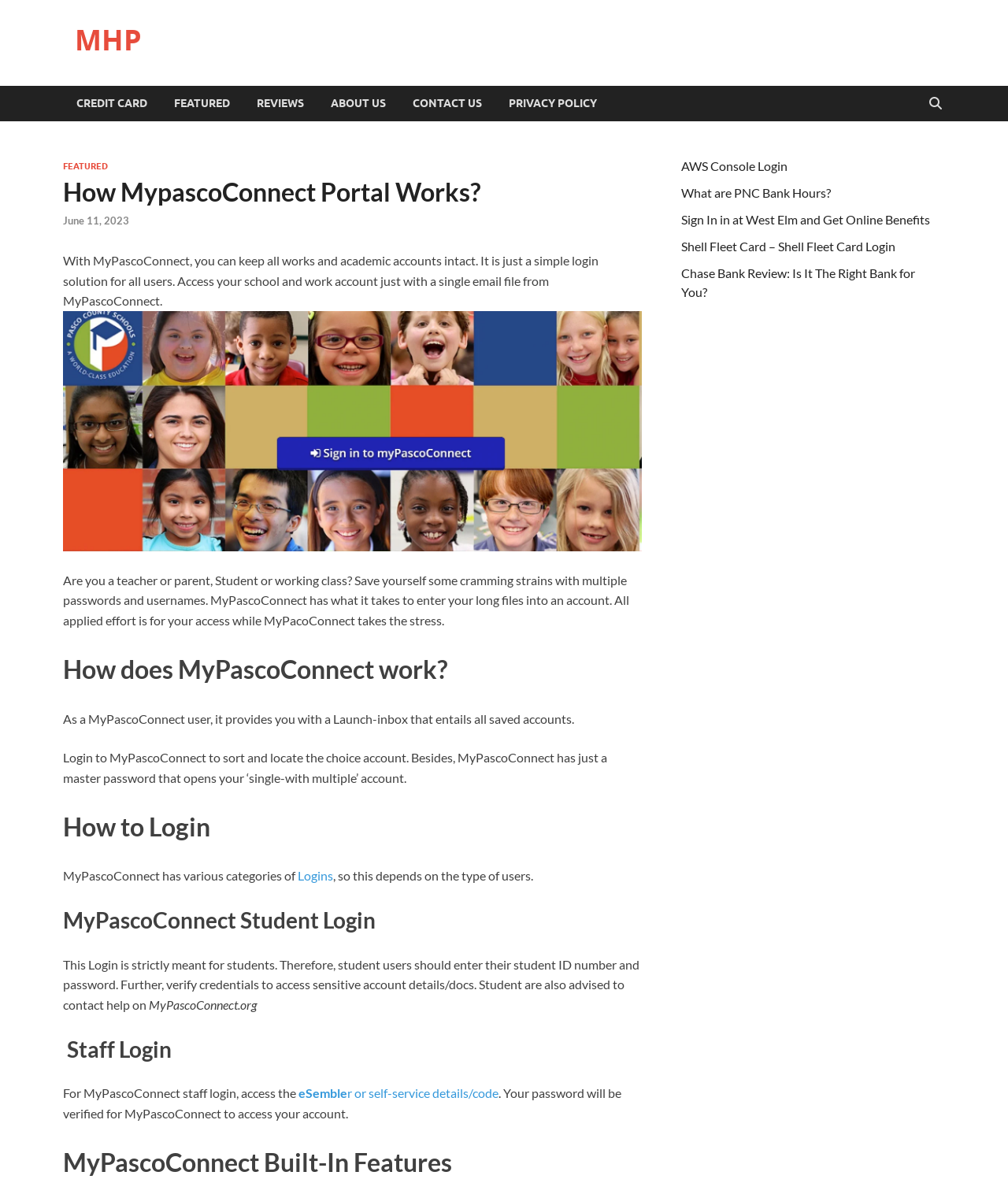What is the Launch-inbox in MyPascoConnect?
Refer to the image and answer the question using a single word or phrase.

Entails all saved accounts